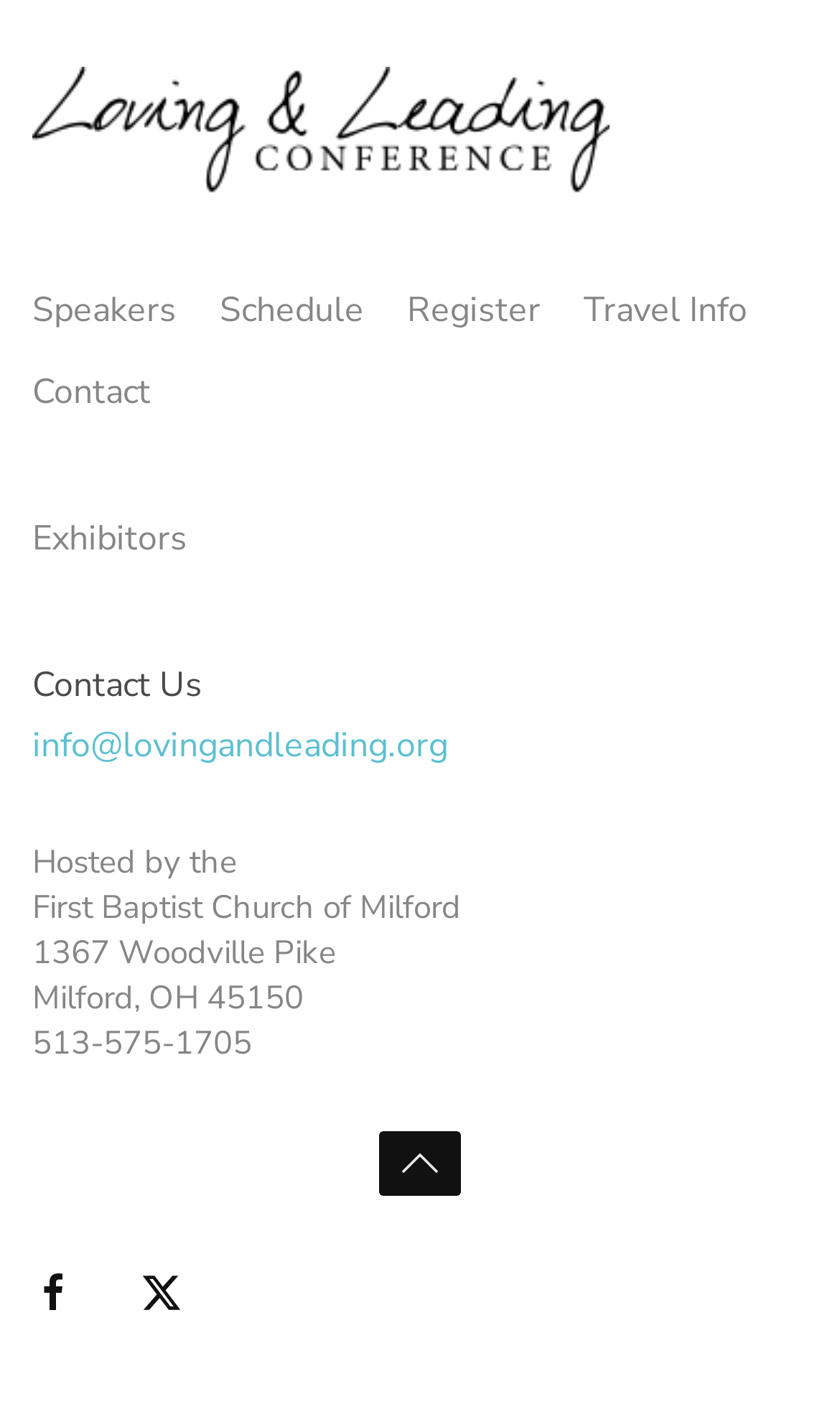Select the bounding box coordinates of the element I need to click to carry out the following instruction: "Click on Back to top".

[0.451, 0.804, 0.549, 0.85]